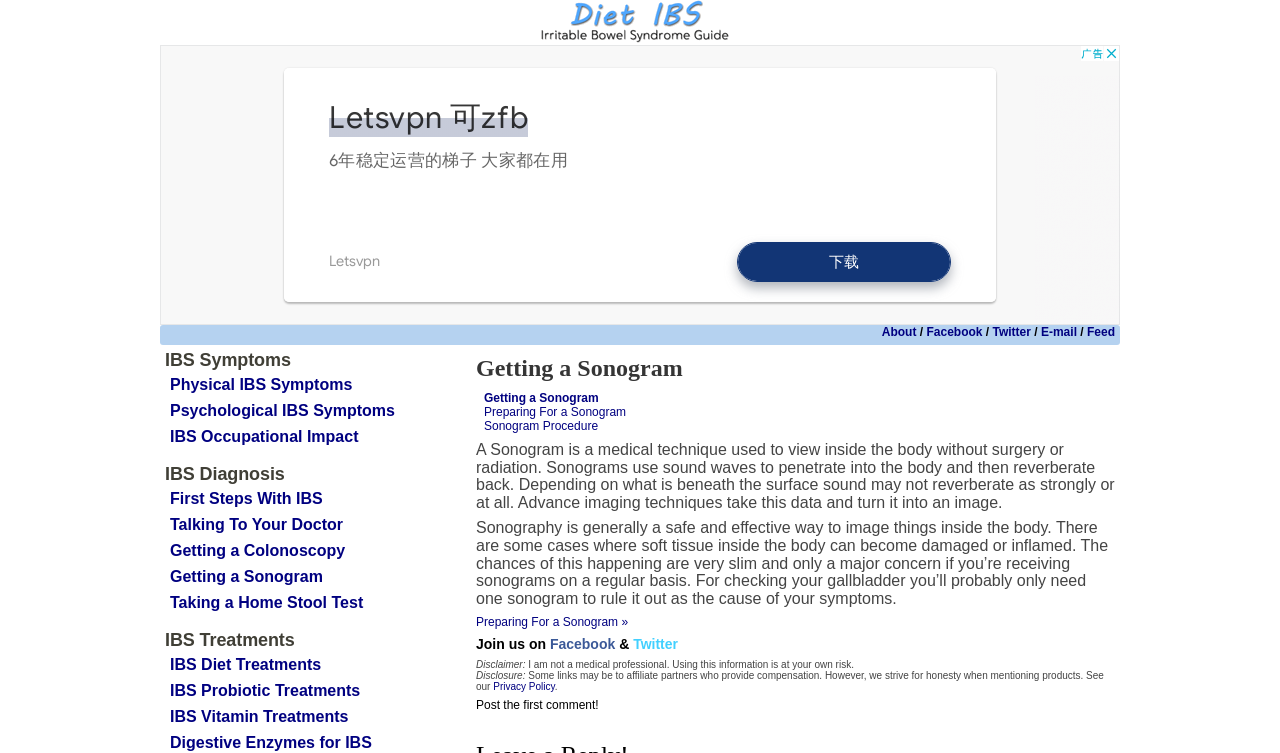Provide the bounding box coordinates of the HTML element this sentence describes: "Sonogram Procedure".

[0.378, 0.556, 0.467, 0.575]